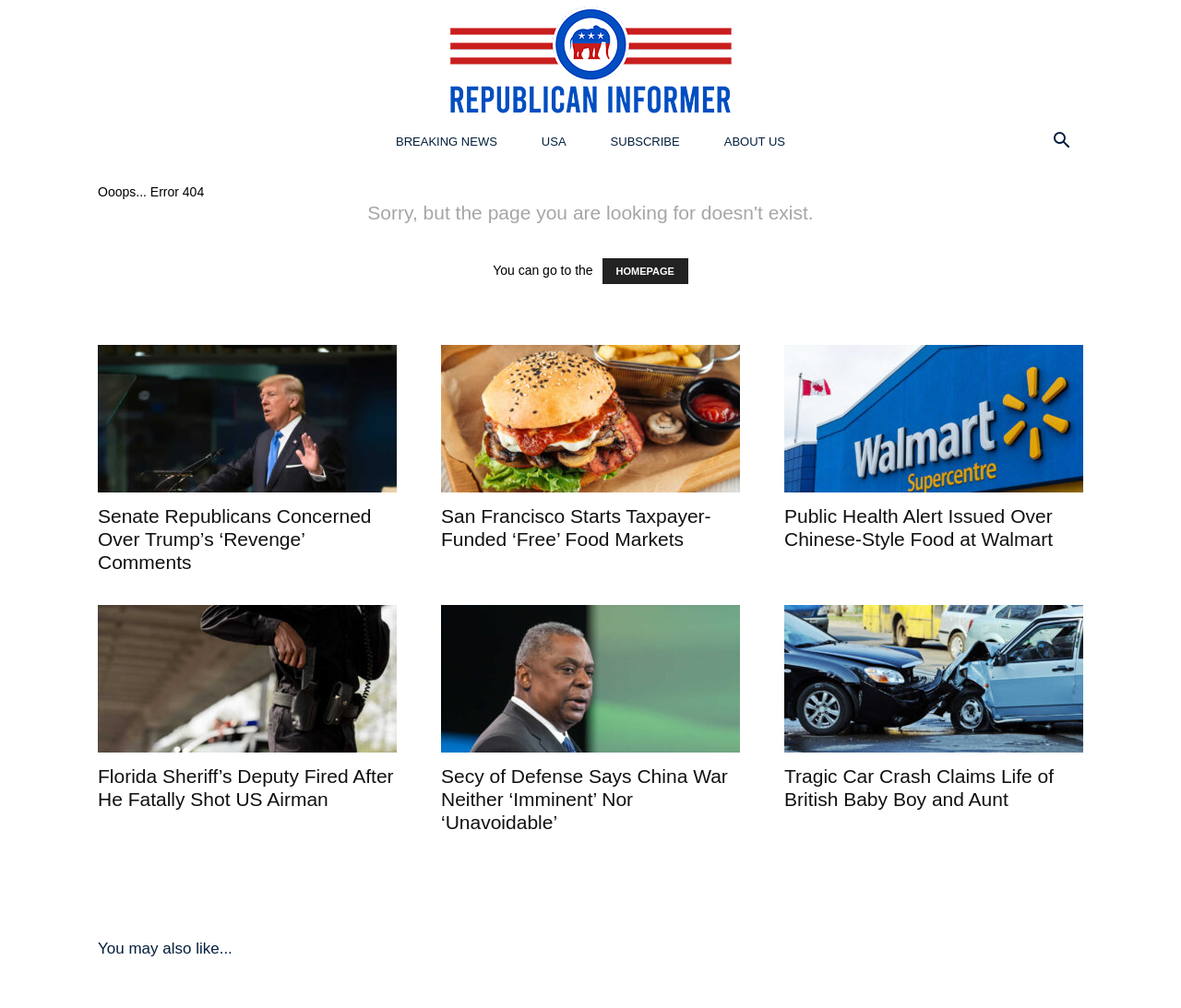Return the bounding box coordinates of the UI element that corresponds to this description: "HOMEPAGE". The coordinates must be given as four float numbers in the range of 0 and 1, [left, top, right, bottom].

[0.51, 0.256, 0.583, 0.282]